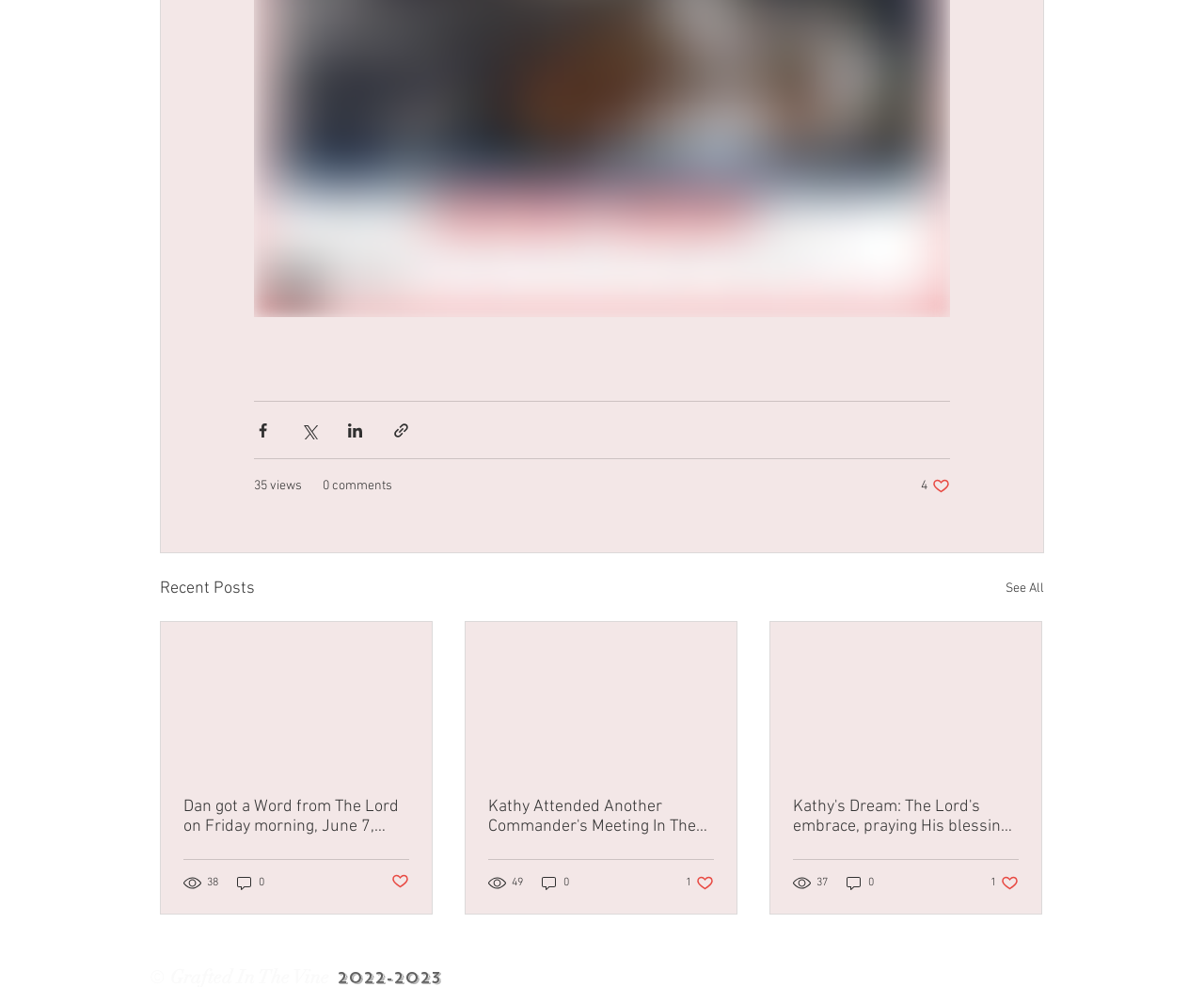Determine the bounding box coordinates for the area that should be clicked to carry out the following instruction: "Share via Facebook".

[0.211, 0.427, 0.226, 0.445]